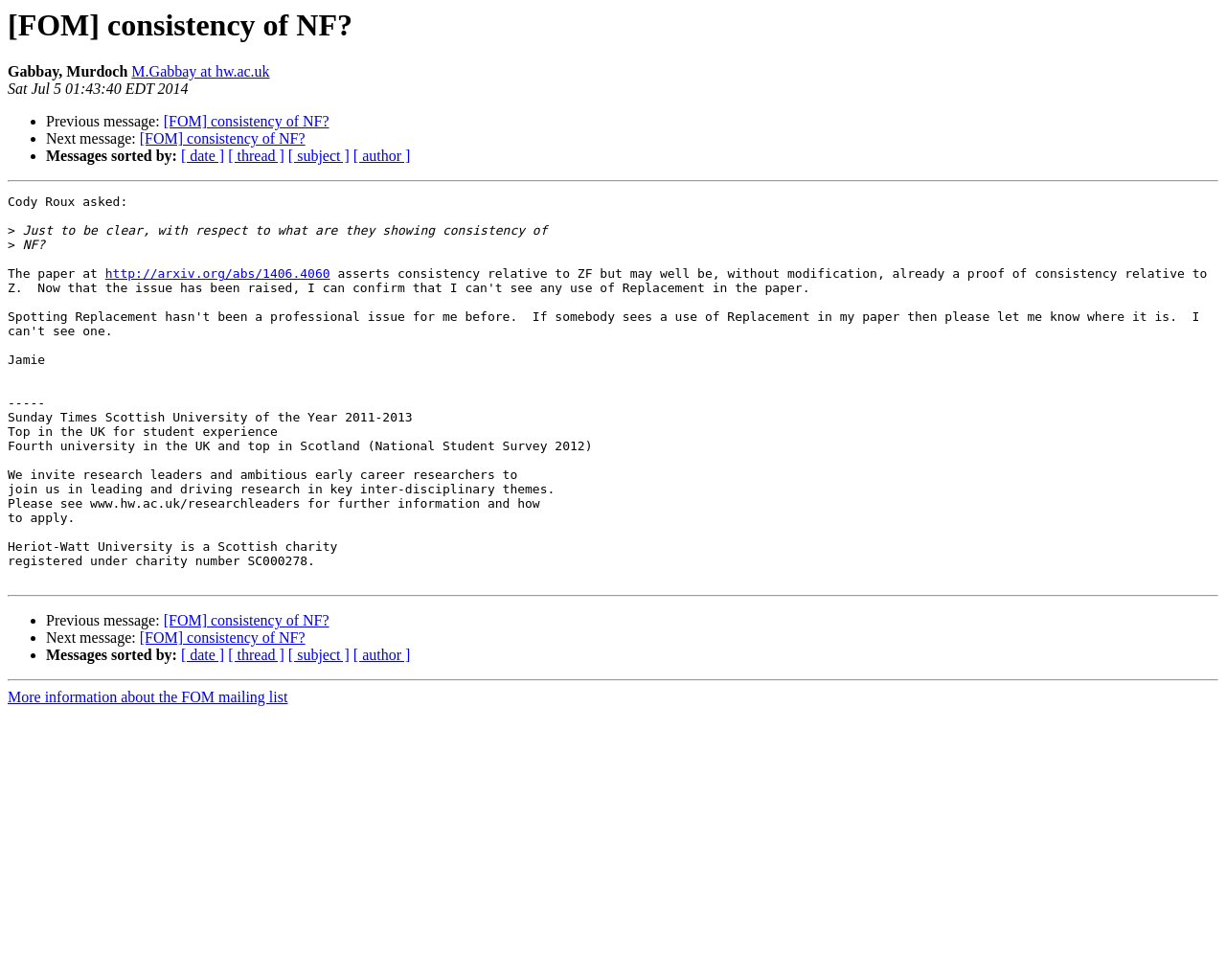Please identify and generate the text content of the webpage's main heading.

[FOM] consistency of NF?